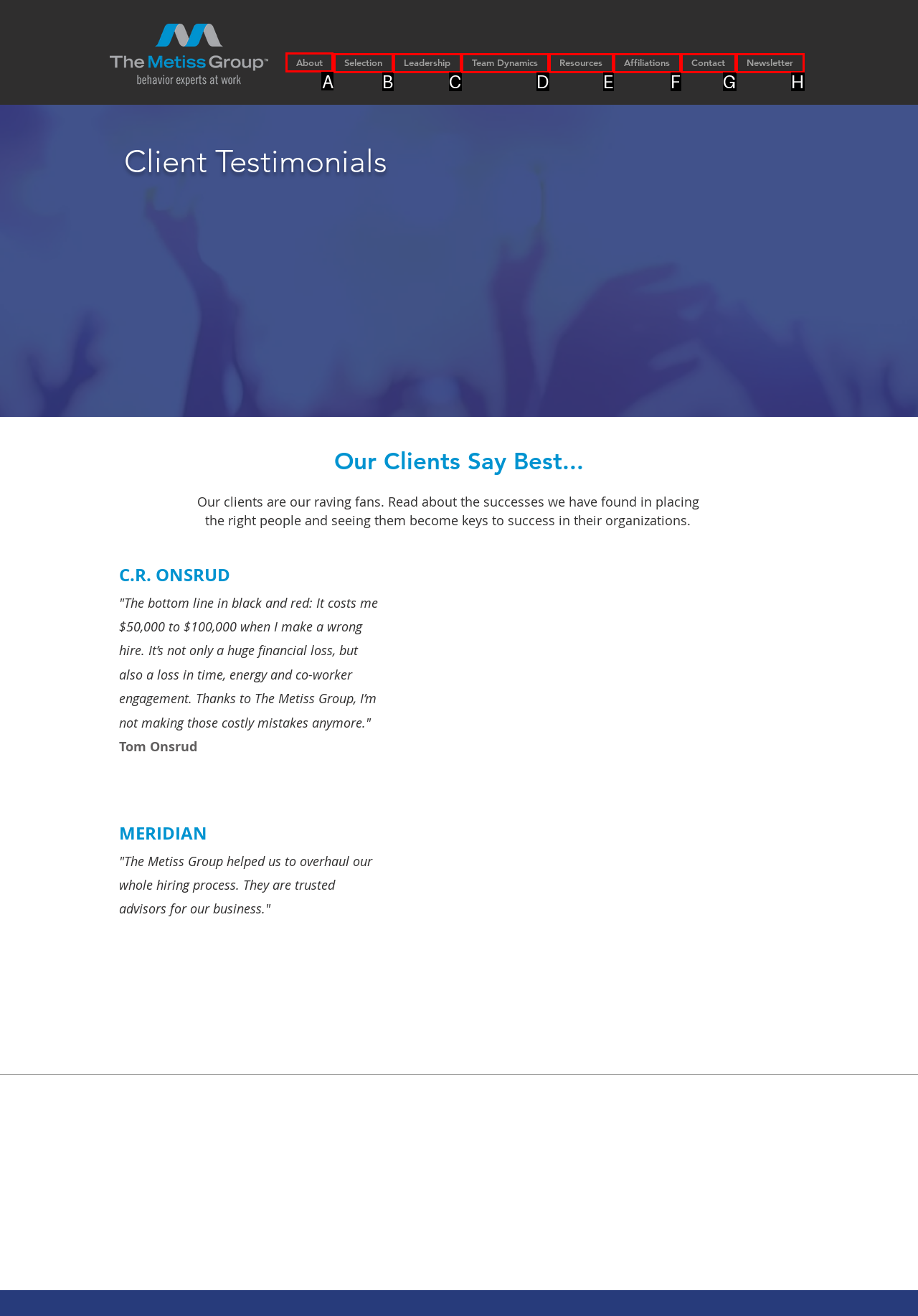Identify the letter of the UI element needed to carry out the task: Navigate to About page
Reply with the letter of the chosen option.

A